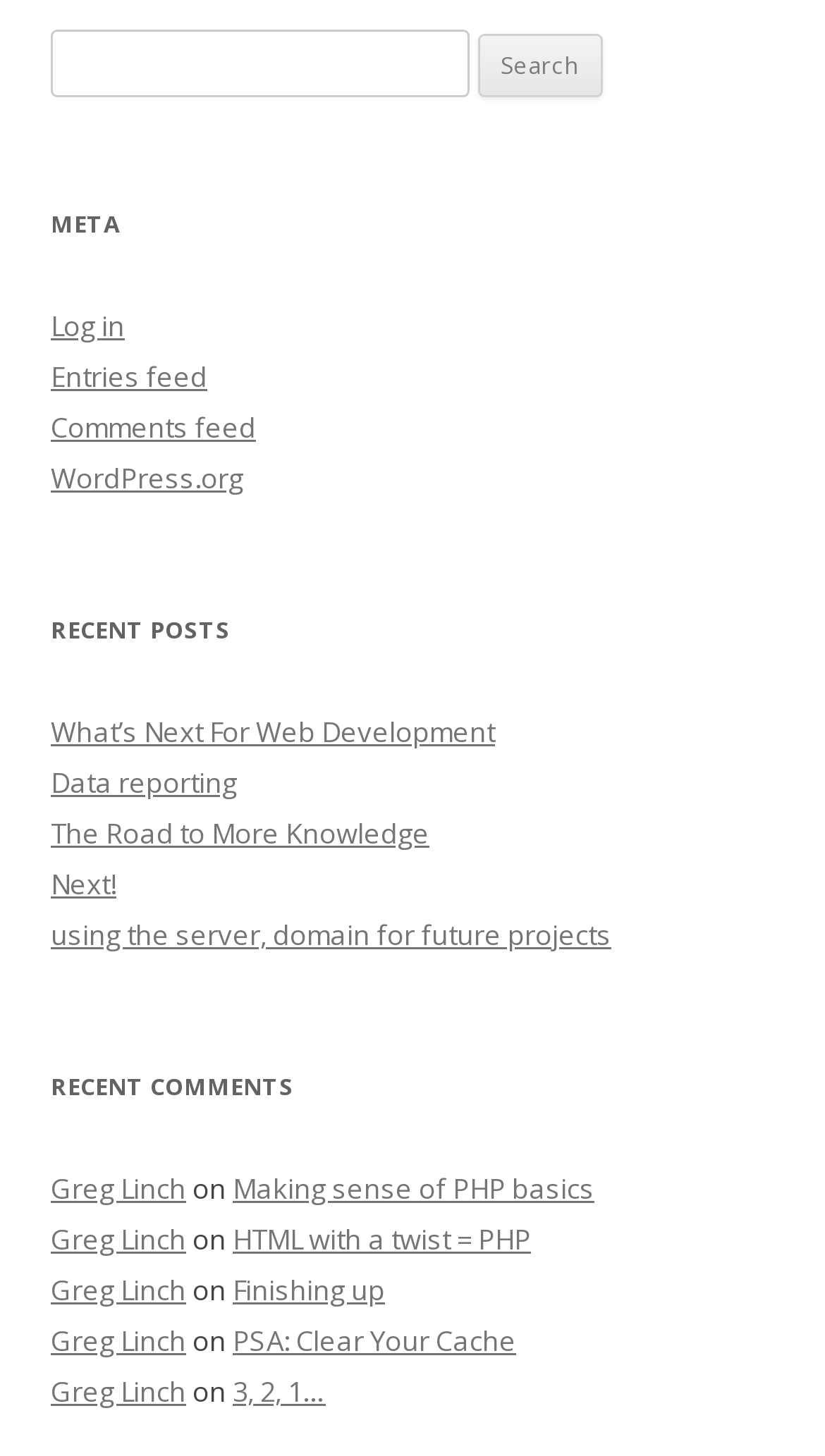Using the given description, provide the bounding box coordinates formatted as (top-left x, top-left y, bottom-right x, bottom-right y), with all values being floating point numbers between 0 and 1. Description: Next!

[0.062, 0.594, 0.141, 0.62]